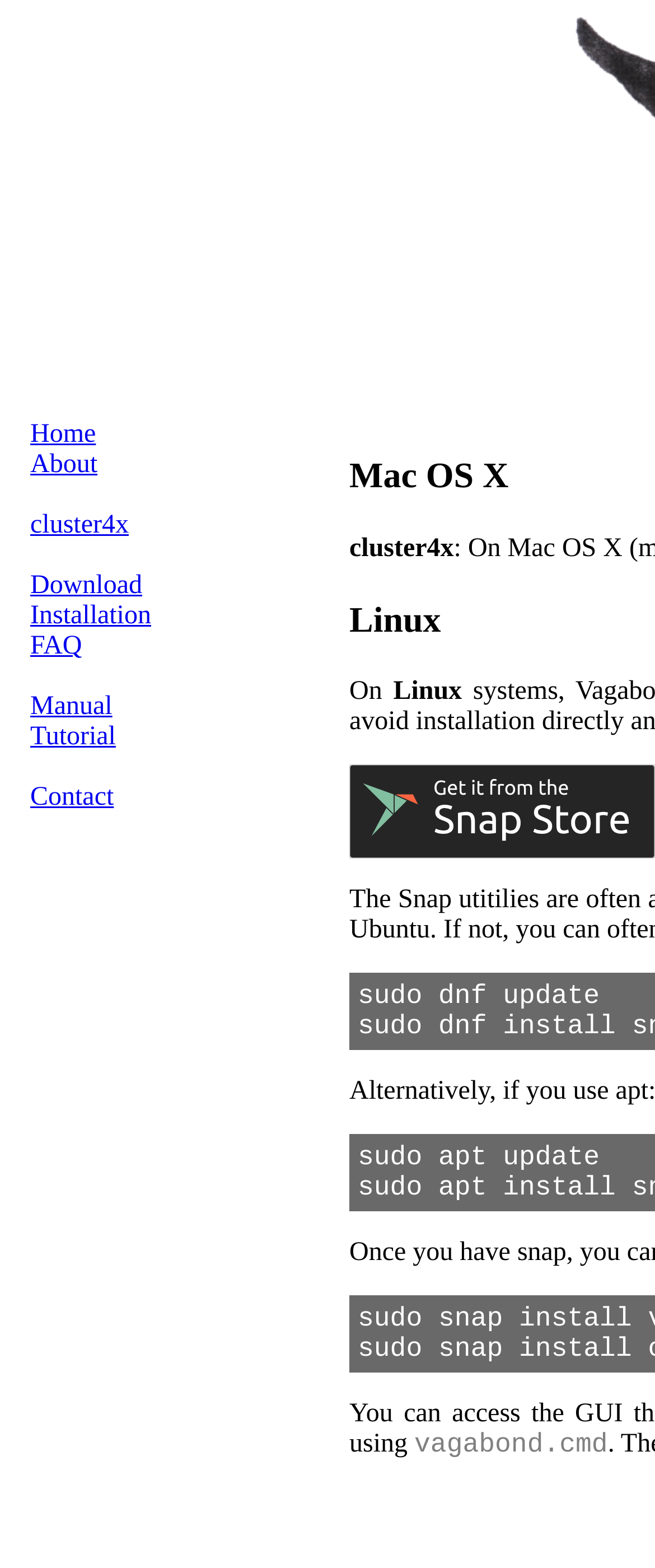Find the bounding box coordinates of the clickable area that will achieve the following instruction: "Click on the Download link".

[0.046, 0.364, 0.217, 0.382]